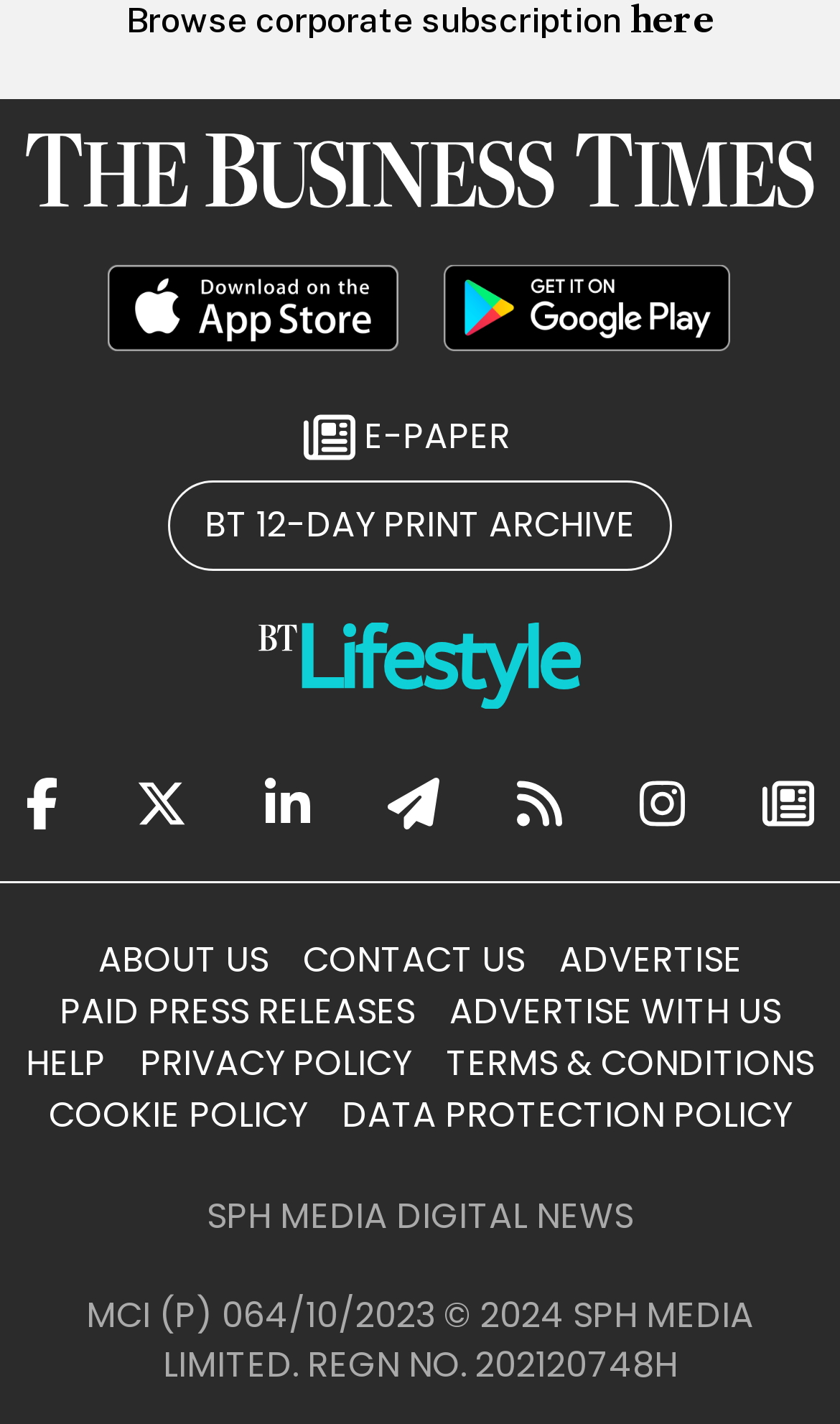Based on the element description: "about us", identify the bounding box coordinates for this UI element. The coordinates must be four float numbers between 0 and 1, listed as [left, top, right, bottom].

[0.096, 0.656, 0.34, 0.691]